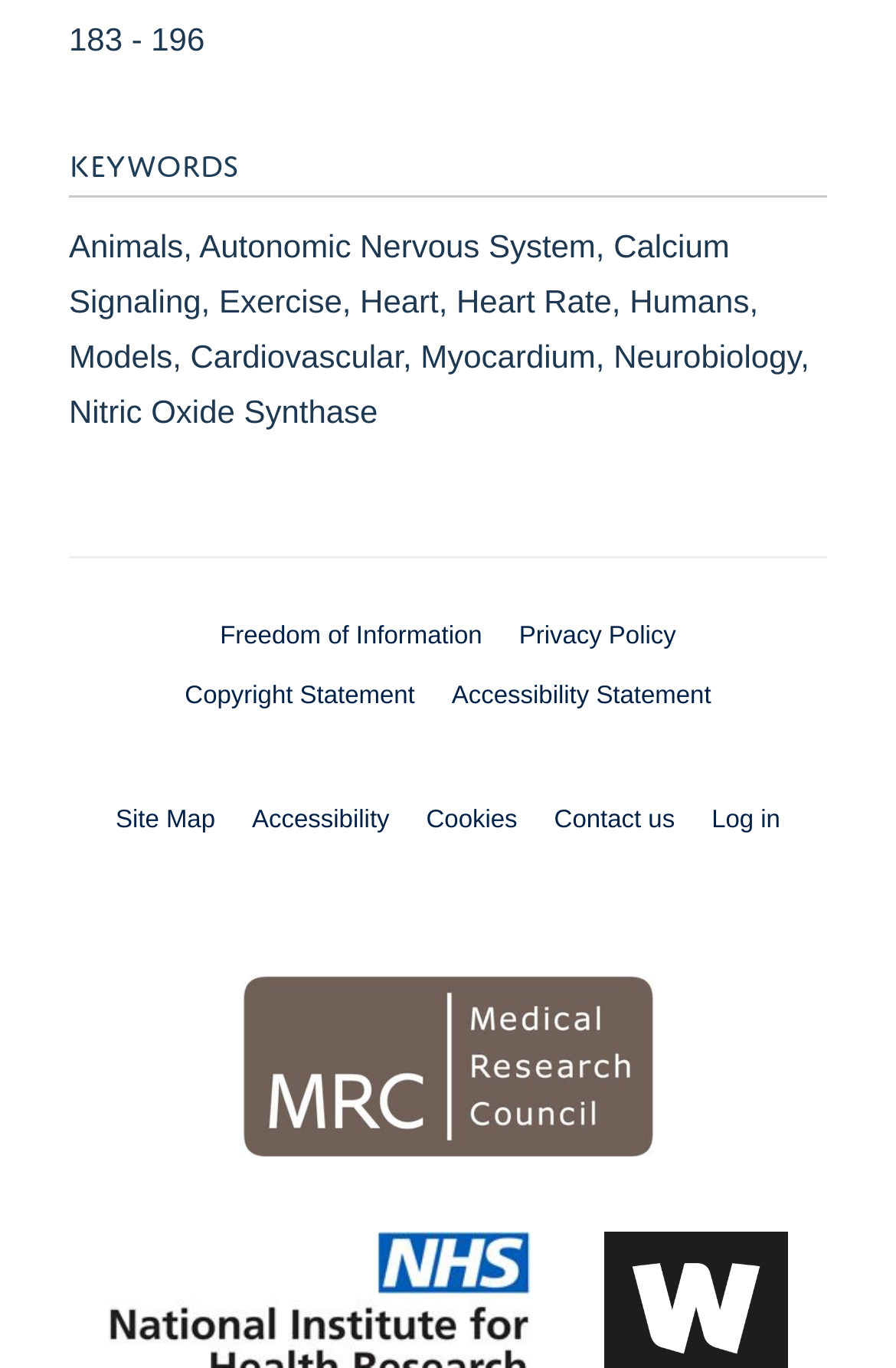What is the orientation of the separator?
Based on the visual content, answer with a single word or a brief phrase.

horizontal